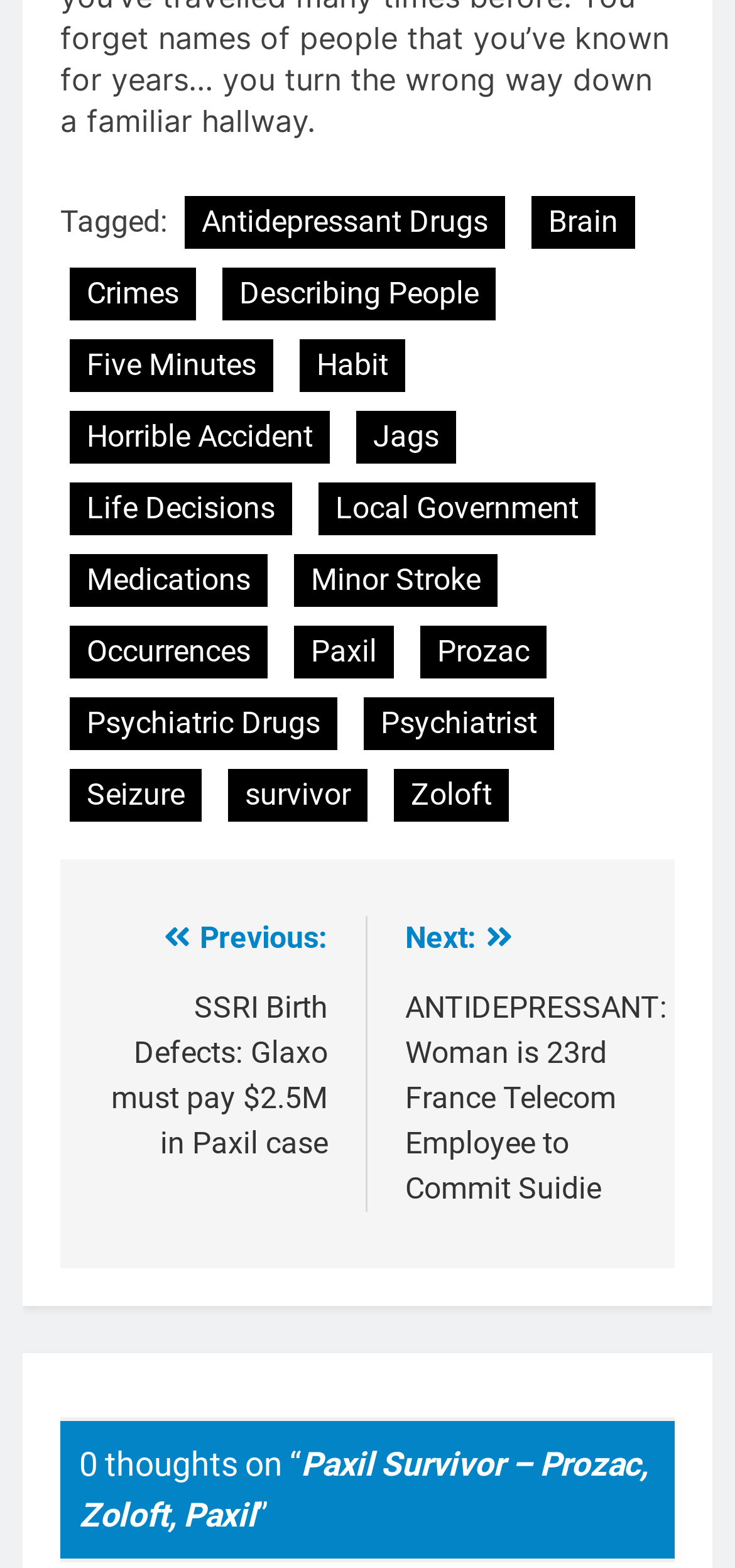How many links are in the footer?
Provide a one-word or short-phrase answer based on the image.

20